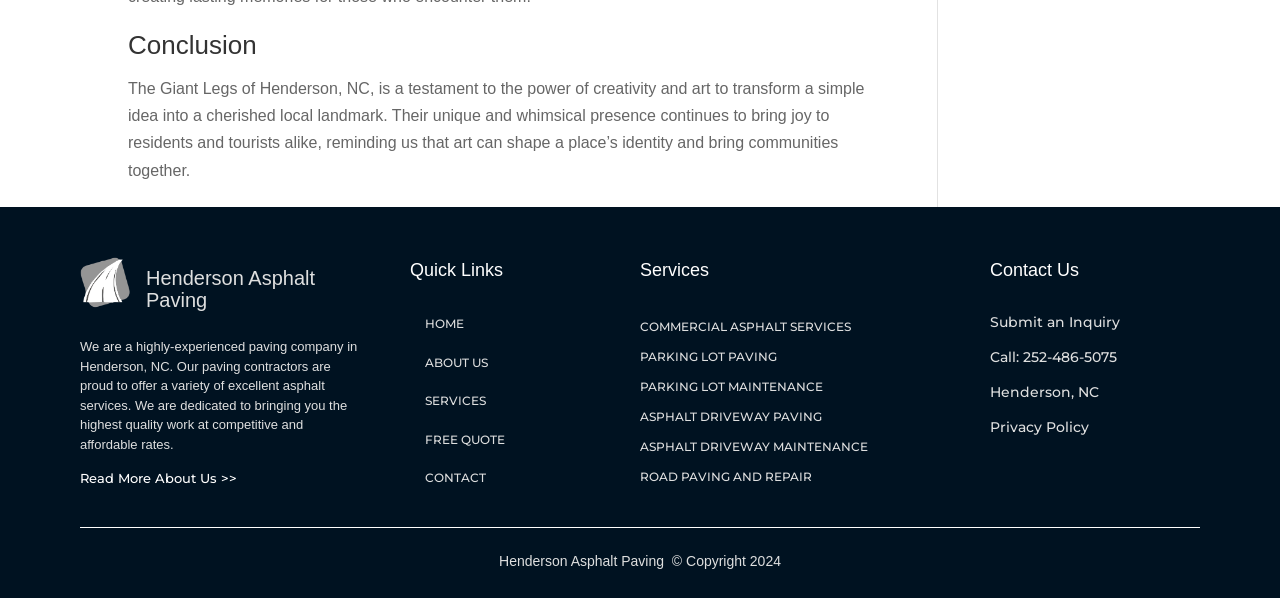Answer the question in a single word or phrase:
What is the copyright year of the company?

2024